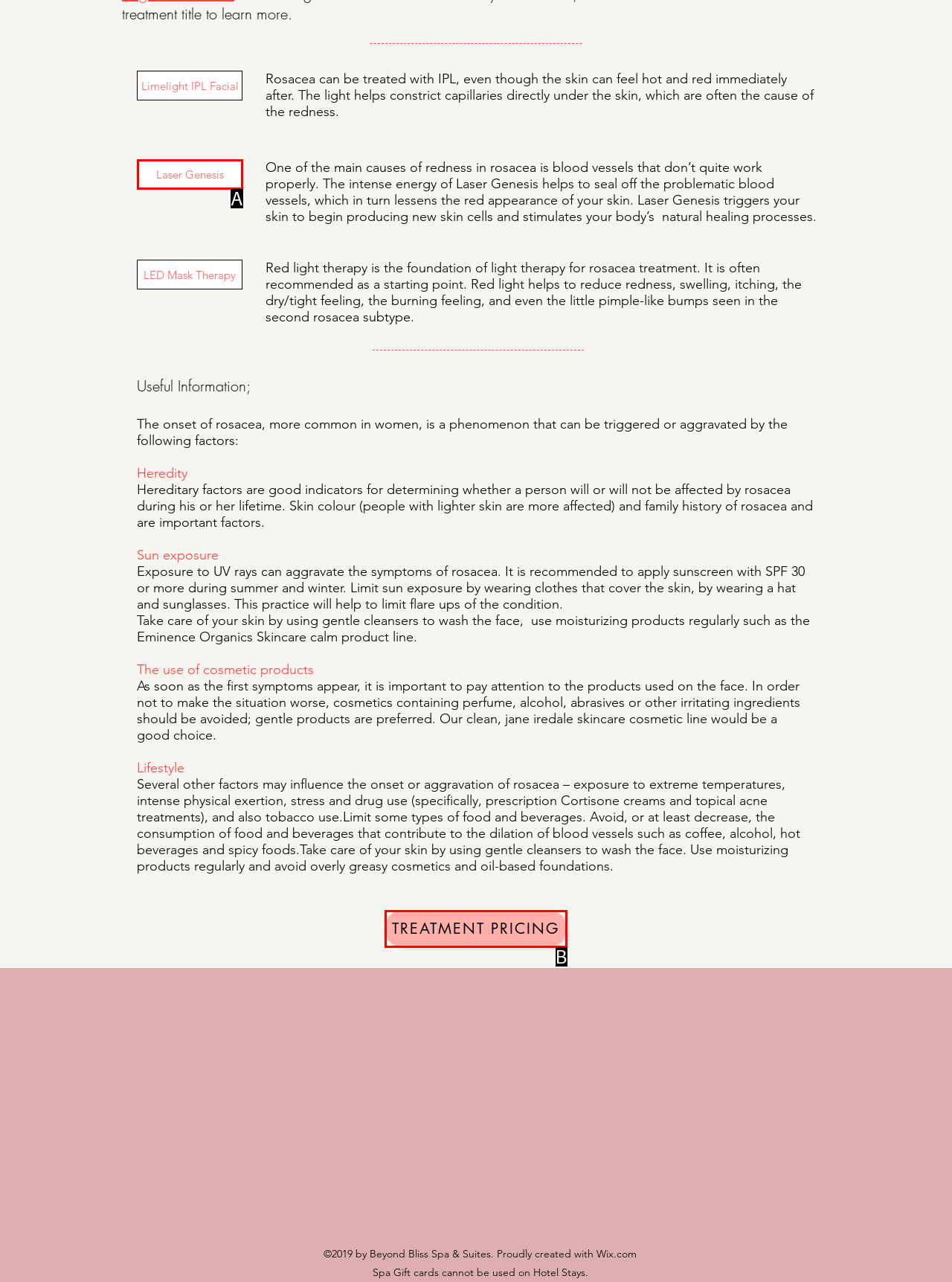Select the letter of the option that corresponds to: Laser Genesis
Provide the letter from the given options.

A